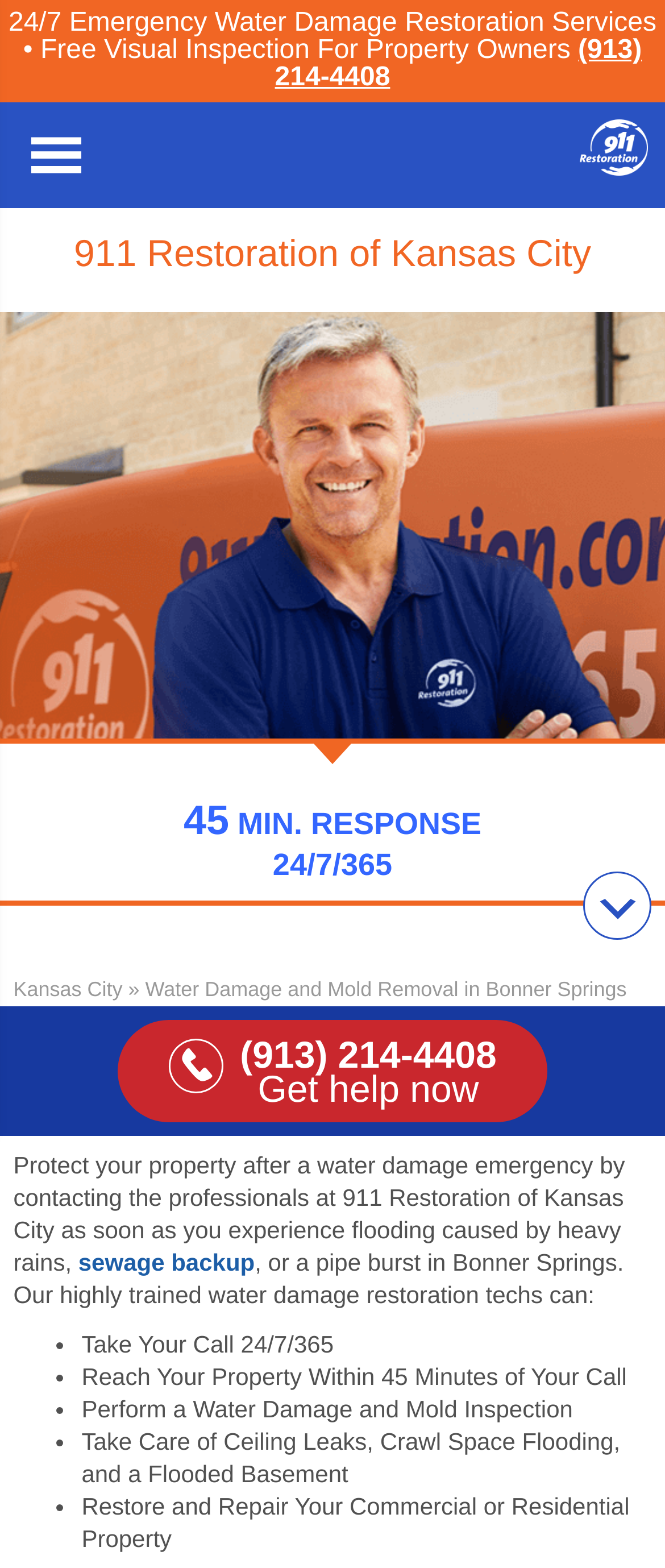Elaborate on the different components and information displayed on the webpage.

The webpage is about 911 Restoration of Kansas City, a company that provides 24/7 emergency water damage restoration services to residential and commercial customers in Bonner Springs. 

At the top of the page, there is a logo on the right side, accompanied by a heading that displays the company's name. Below the logo, there is a phone number, (913) 214-4408, which is clickable. 

On the left side of the page, there is a section that highlights the company's emergency services, with a heading that reads "24/7 Emergency Water Damage Restoration Services" and a subheading that mentions a free visual inspection for property owners. 

Below this section, there are three circular elements that display the company's response time, with the numbers 45, MIN, and RESPONSE. Next to these elements, there is a text that reads "24/7/365". 

Further down the page, there is a link to "Kansas City" and a heading that reads "Water Damage and Mold Removal in Bonner Springs". Below this heading, there is a paragraph of text that explains the importance of protecting one's property after a water damage emergency. 

The paragraph is followed by a list of services provided by the company, including taking calls 24/7/365, reaching properties within 45 minutes of a call, performing water damage and mold inspections, and restoring and repairing commercial or residential properties. Each list item is marked with a bullet point. 

On the right side of the page, there is a call-to-action button that reads "Get help now" and displays the phone number (913) 214-4408.